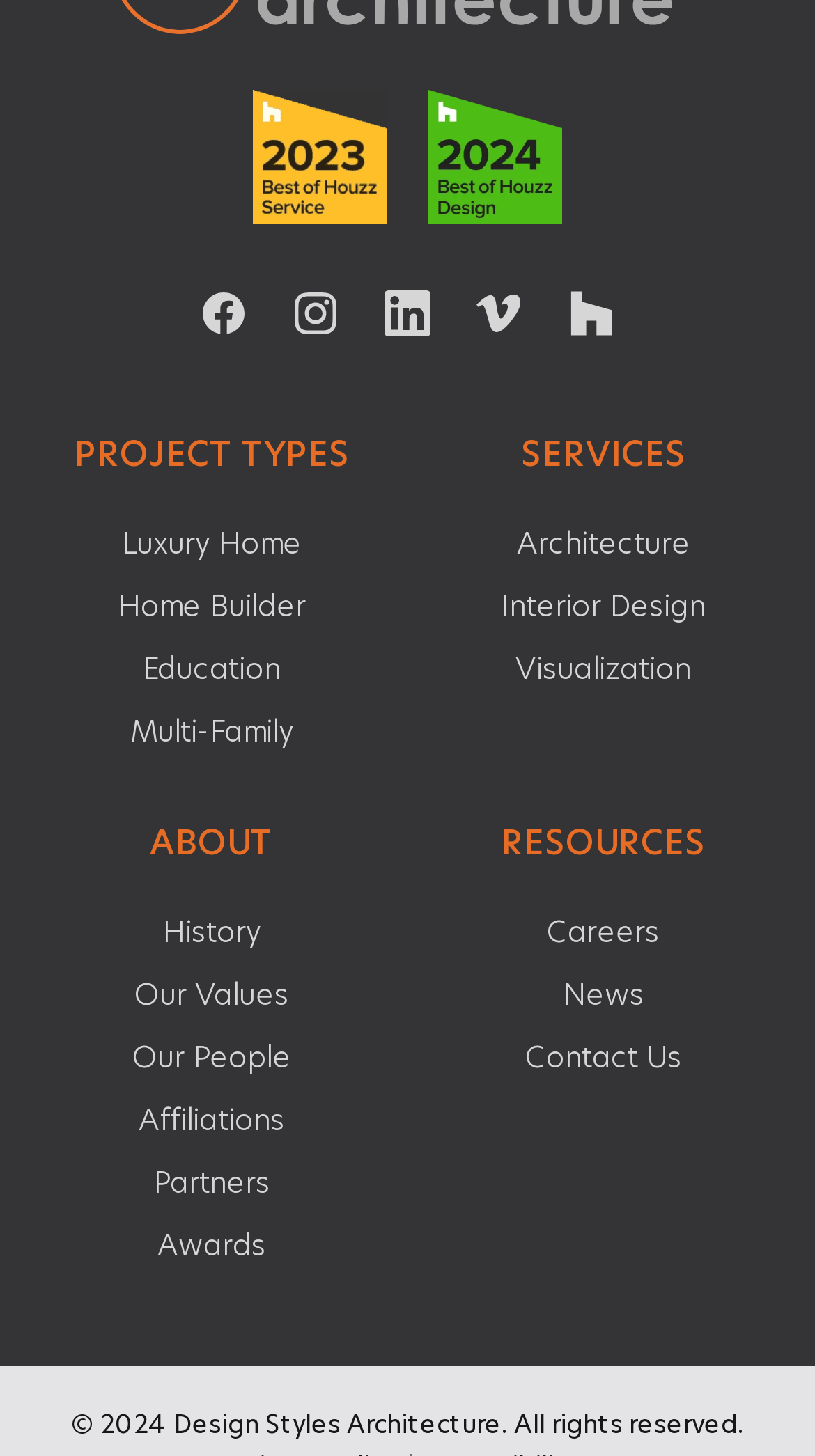Find the bounding box coordinates for the element that must be clicked to complete the instruction: "Learn about Architecture services". The coordinates should be four float numbers between 0 and 1, indicated as [left, top, right, bottom].

[0.634, 0.362, 0.847, 0.385]